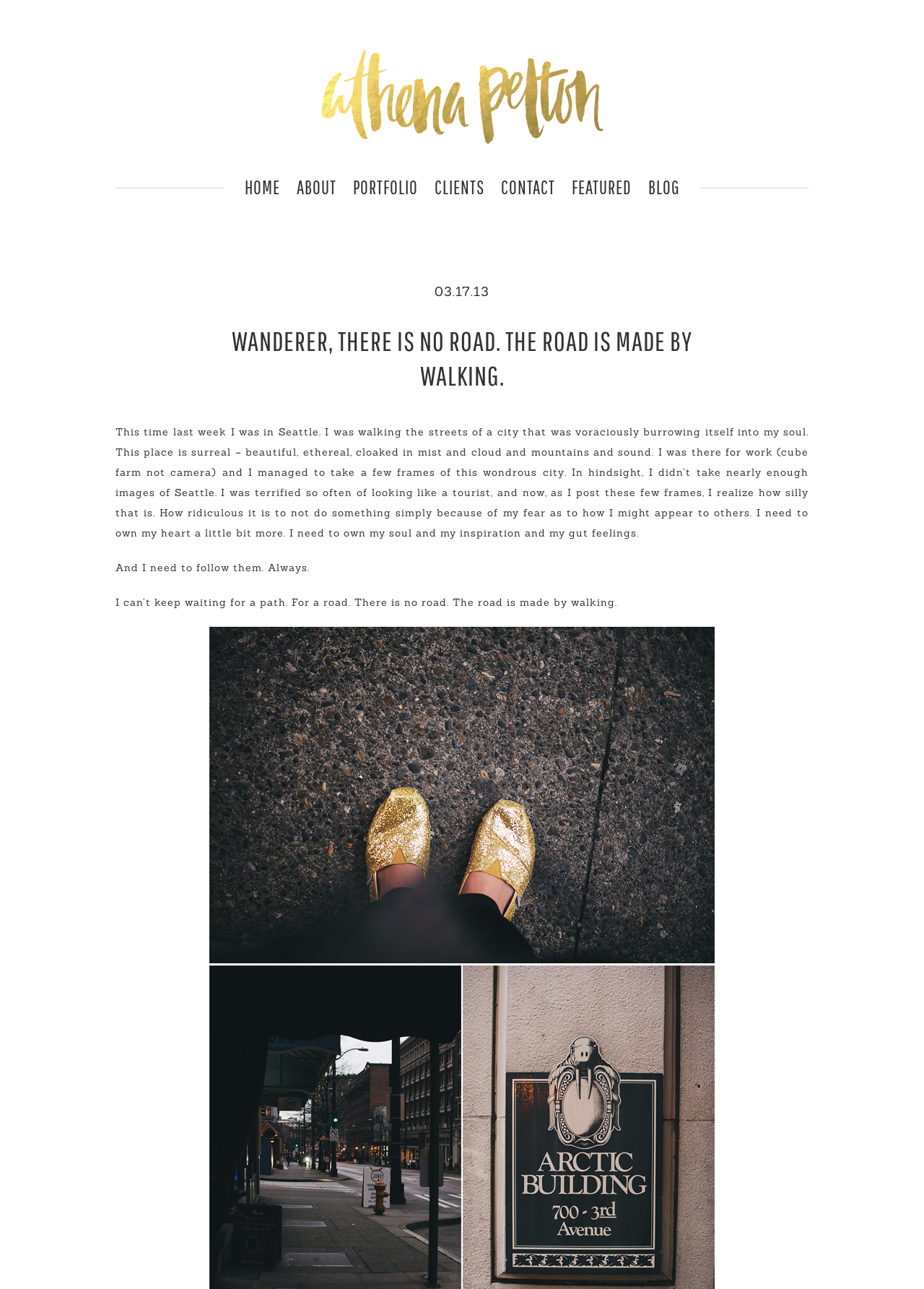Please mark the bounding box coordinates of the area that should be clicked to carry out the instruction: "check featured posts".

[0.618, 0.137, 0.683, 0.179]